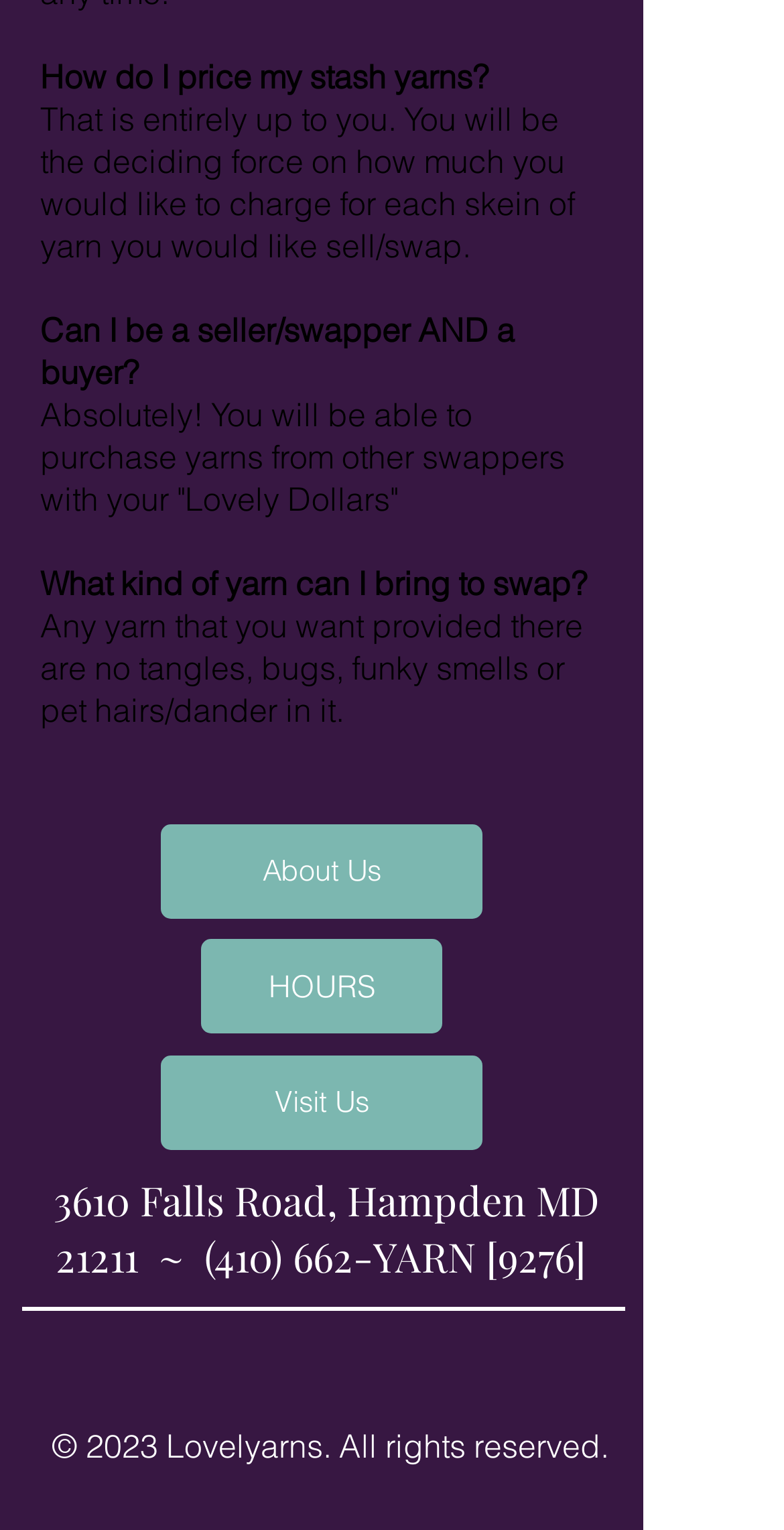Based on what you see in the screenshot, provide a thorough answer to this question: What is the year of copyright mentioned on this webpage?

The webpage has a copyright notice at the bottom that reads '© 2023 Lovelyarns. All rights reserved.', indicating that the year of copyright is 2023.